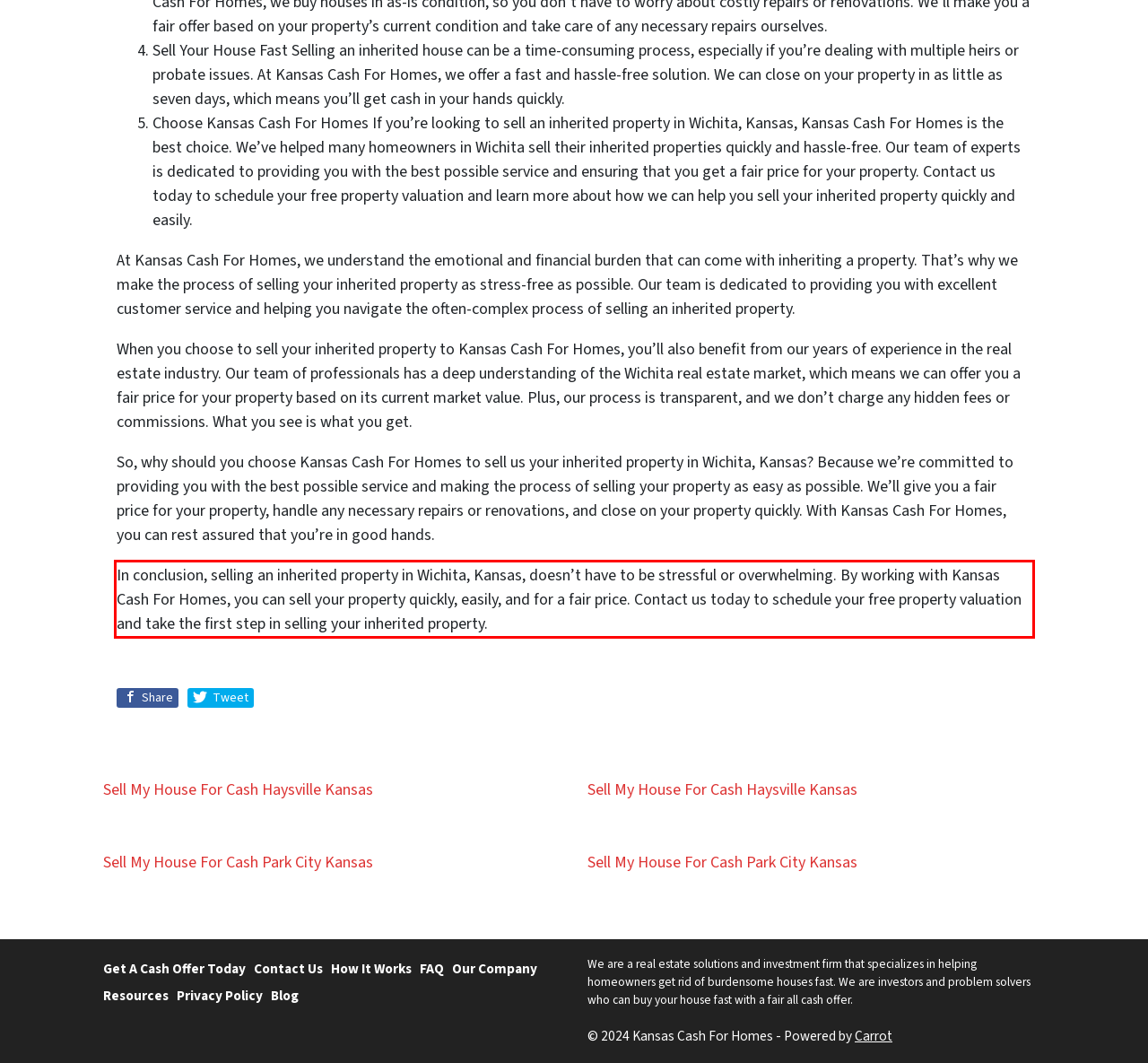You are provided with a screenshot of a webpage featuring a red rectangle bounding box. Extract the text content within this red bounding box using OCR.

In conclusion, selling an inherited property in Wichita, Kansas, doesn’t have to be stressful or overwhelming. By working with Kansas Cash For Homes, you can sell your property quickly, easily, and for a fair price. Contact us today to schedule your free property valuation and take the first step in selling your inherited property.